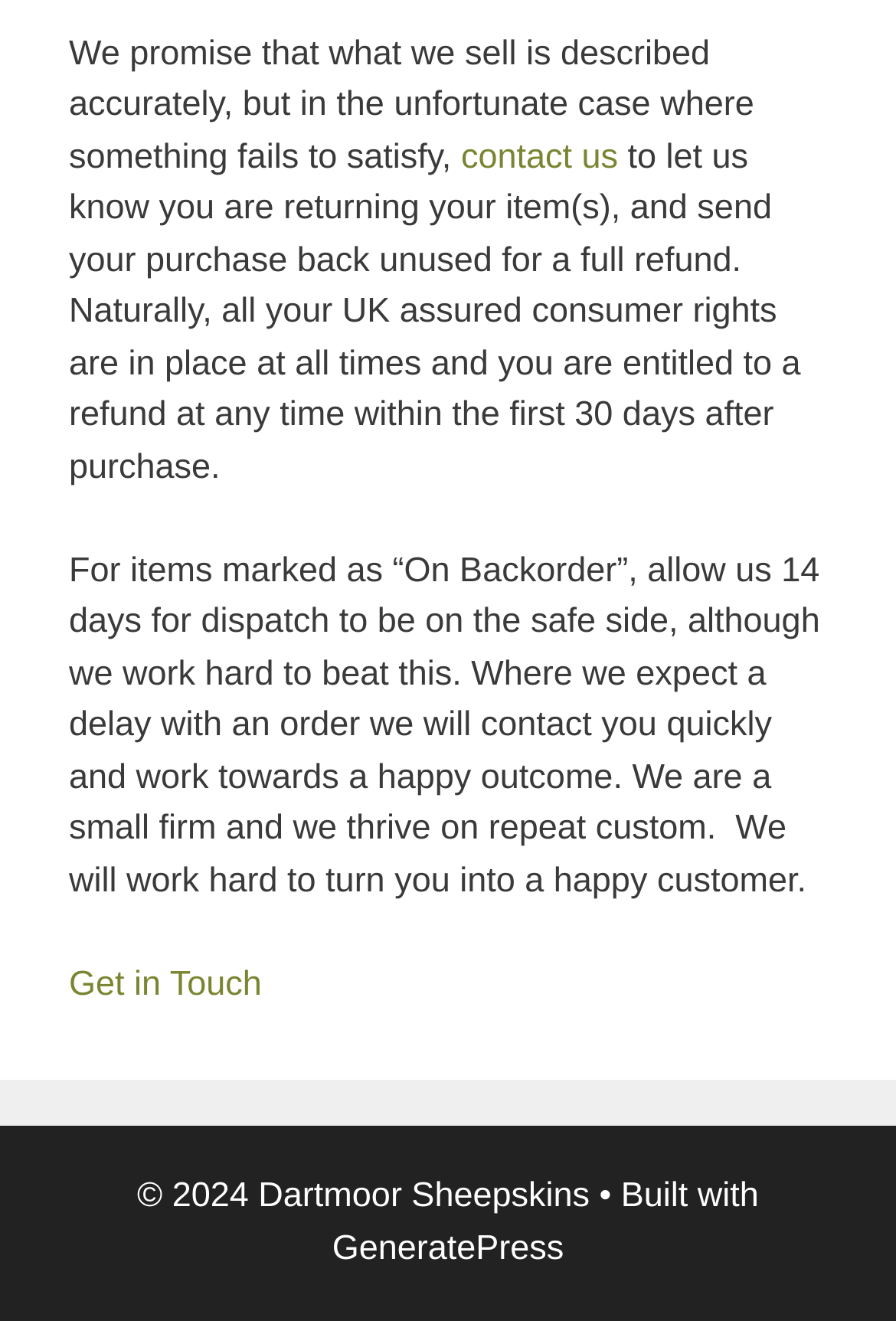Find the bounding box coordinates of the UI element according to this description: "GeneratePress".

[0.371, 0.93, 0.629, 0.959]